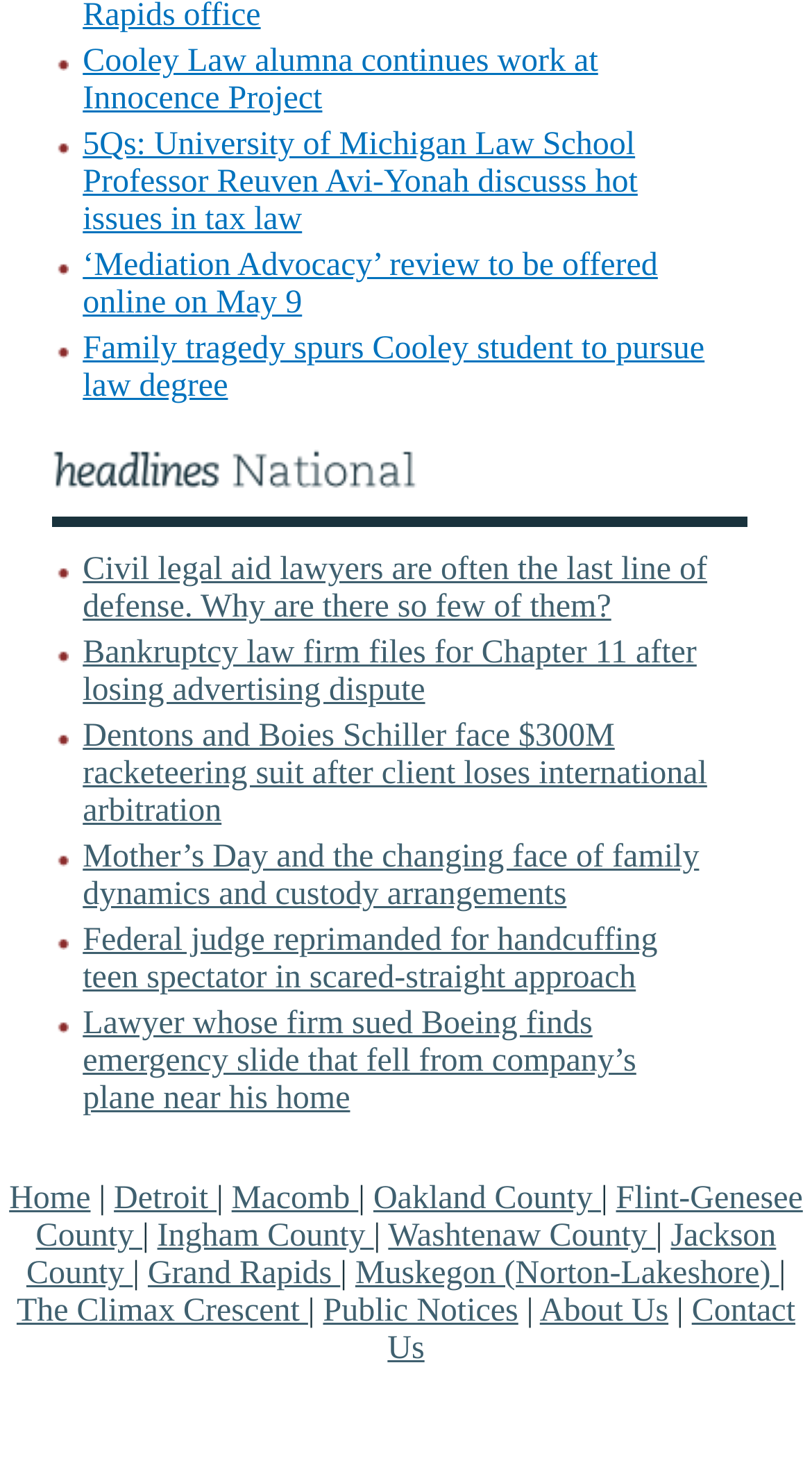Locate the bounding box coordinates of the element that should be clicked to fulfill the instruction: "View information about Tibet".

None